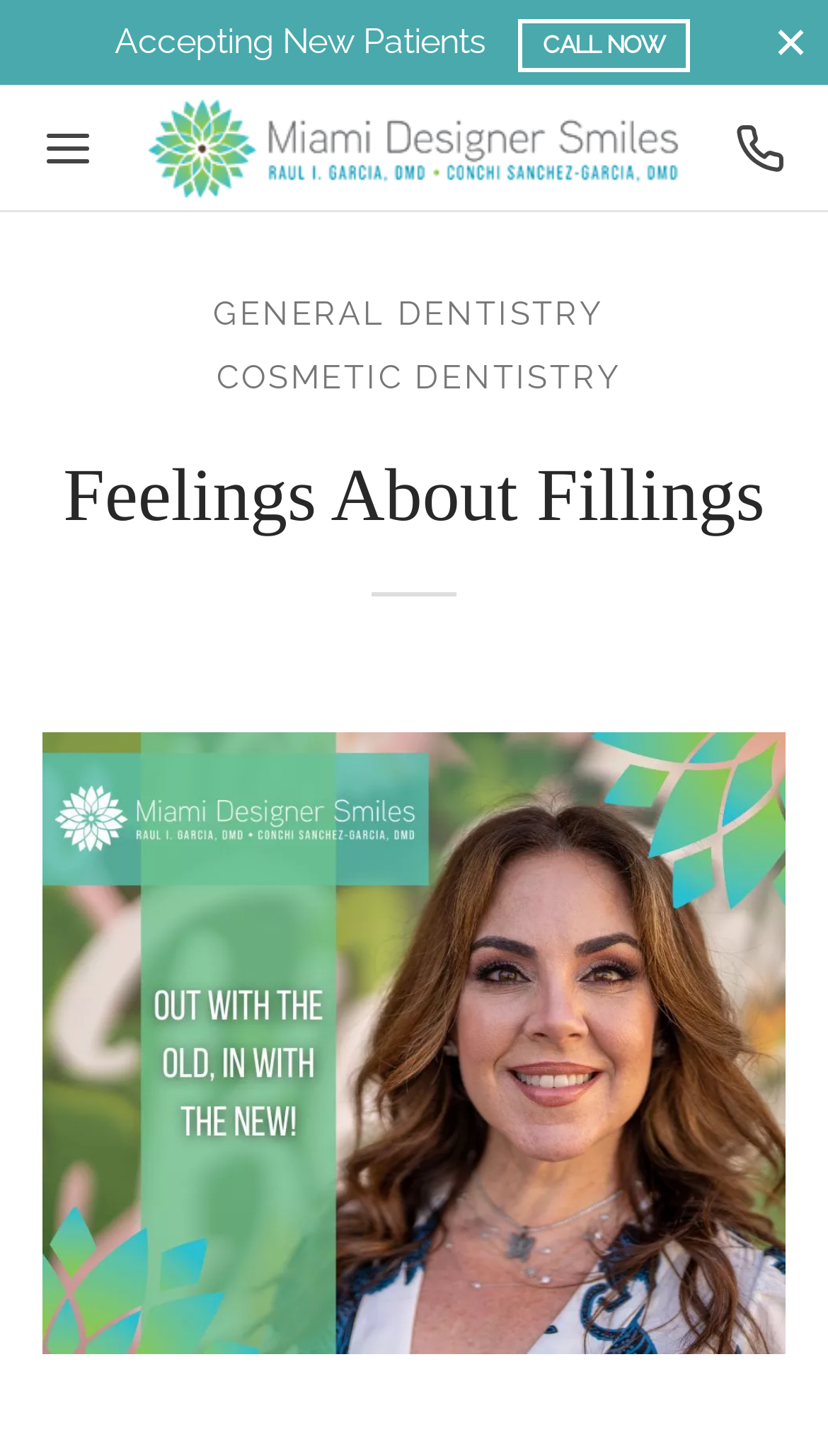Can you identify and provide the main heading of the webpage?

Feelings About Fillings